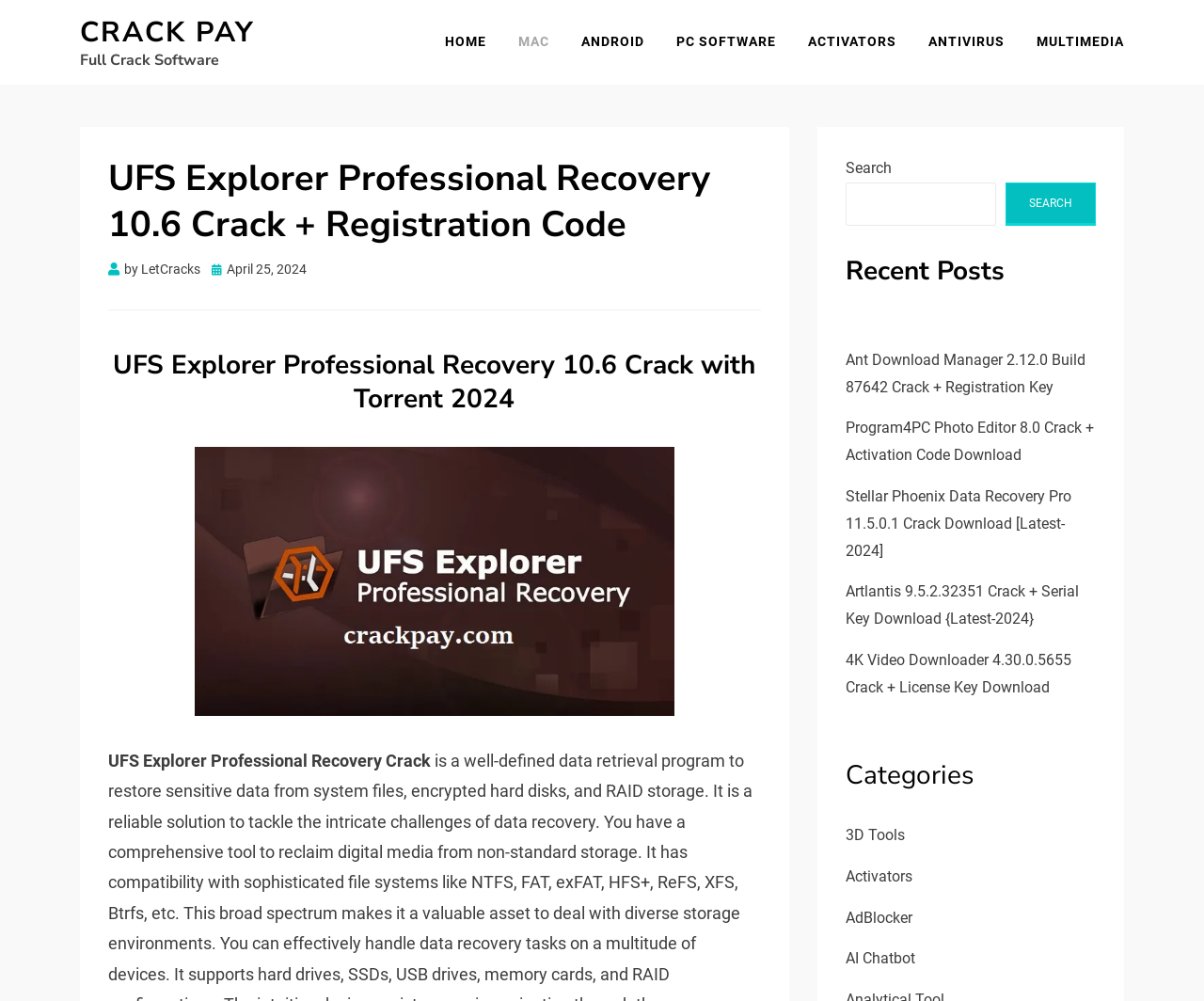Predict the bounding box coordinates of the area that should be clicked to accomplish the following instruction: "Download UFS Explorer Professional Recovery Crack". The bounding box coordinates should consist of four float numbers between 0 and 1, i.e., [left, top, right, bottom].

[0.162, 0.446, 0.56, 0.715]